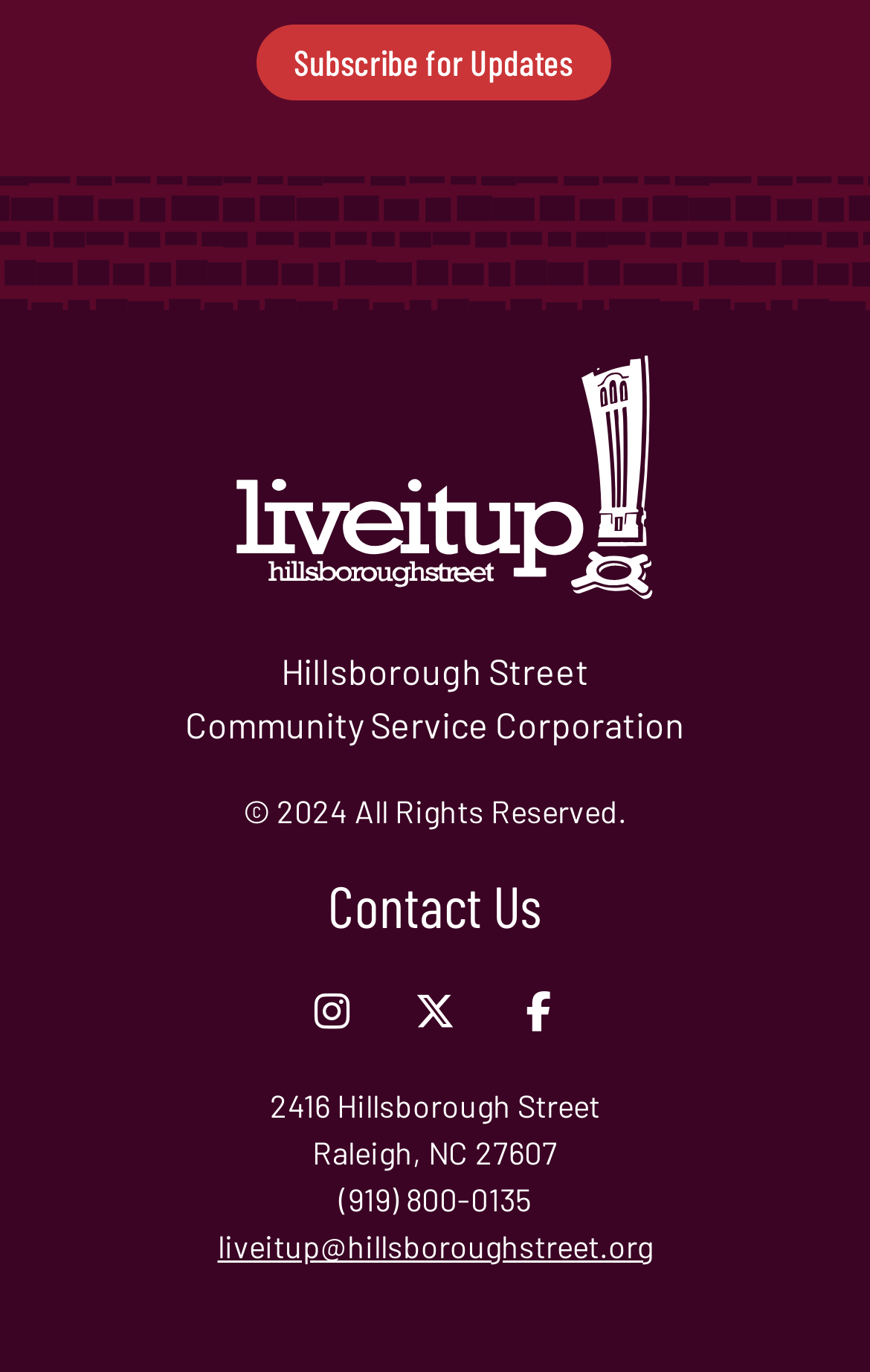What is the name of the organization?
Based on the screenshot, answer the question with a single word or phrase.

Community Service Corporation